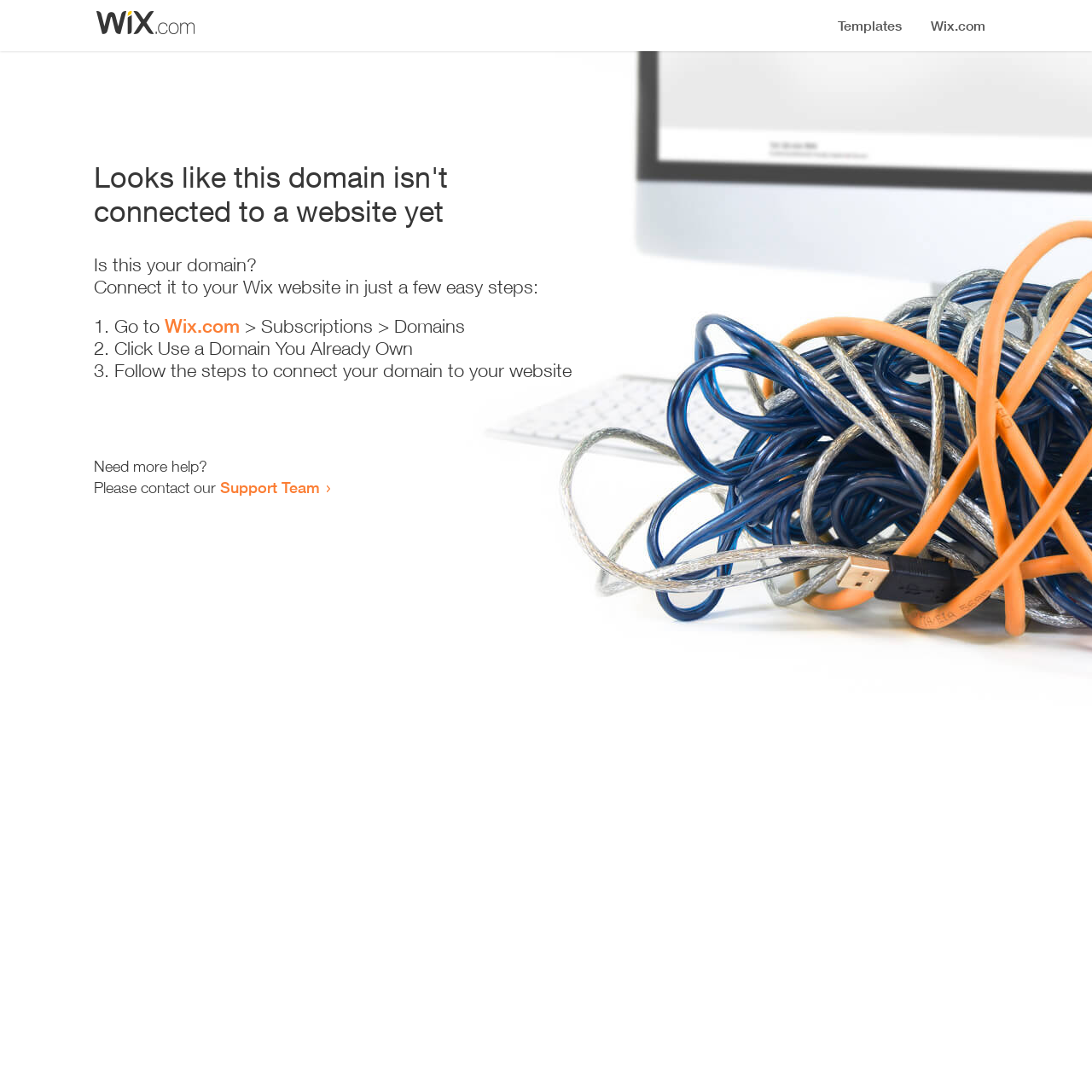Elaborate on the different components and information displayed on the webpage.

The webpage appears to be an error page, indicating that a domain is not connected to a website yet. At the top, there is a small image, likely a logo or icon. Below the image, a prominent heading reads "Looks like this domain isn't connected to a website yet". 

Underneath the heading, a series of instructions are provided to connect the domain to a Wix website. The instructions are divided into three steps, each marked with a numbered list marker (1., 2., and 3.). The first step involves going to Wix.com, followed by navigating to Subscriptions and then Domains. The second step is to click "Use a Domain You Already Own", and the third step is to follow the instructions to connect the domain to the website.

Below the instructions, there is a message asking if the user needs more help, followed by an invitation to contact the Support Team via a link. The overall layout is simple and easy to follow, with clear headings and concise text guiding the user through the process of connecting their domain to a website.